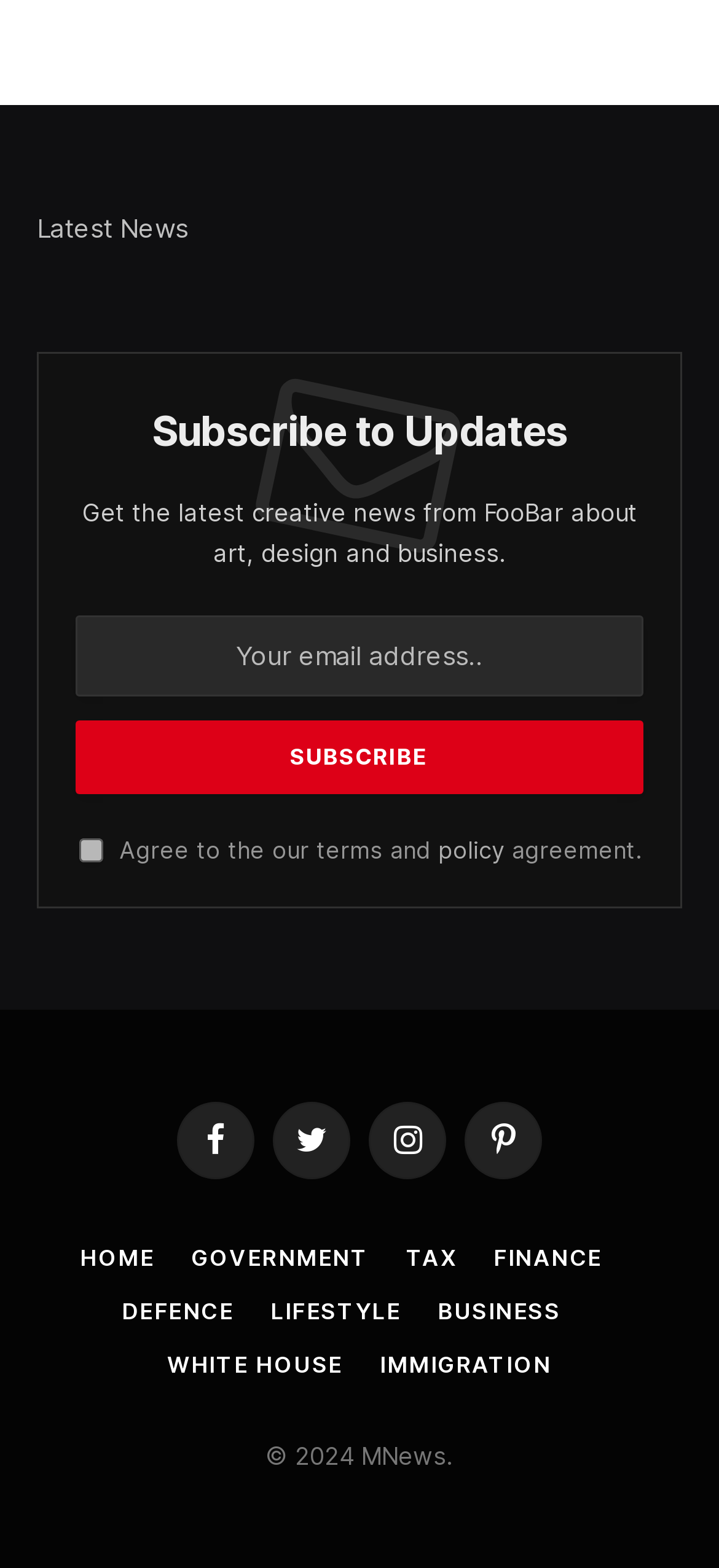Bounding box coordinates are given in the format (top-left x, top-left y, bottom-right x, bottom-right y). All values should be floating point numbers between 0 and 1. Provide the bounding box coordinate for the UI element described as: Home

[0.111, 0.793, 0.215, 0.811]